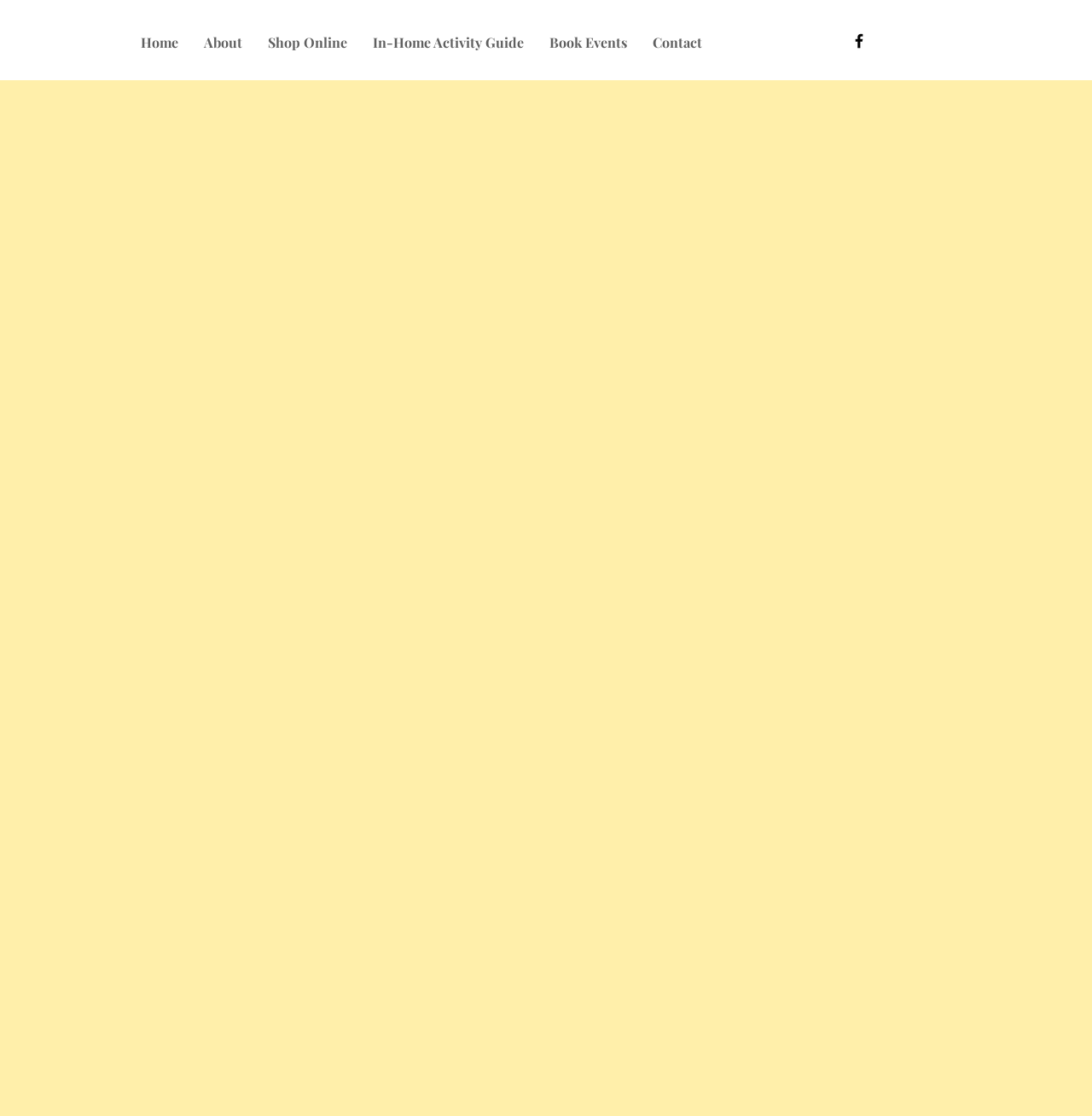Describe all significant elements and features of the webpage.

The webpage appears to be a personal website or blog for an author, specifically focused on children's books. At the top of the page, there is a navigation bar with several links, including "Home", "About", "Shop Online", "In-Home Activity Guide", "Book Events", and "Contact". These links are positioned horizontally, with "Home" on the left and "Contact" on the right.

Below the navigation bar, there is a social media bar with a single link, likely to the author's social media profile. This bar is positioned at the top right corner of the page.

The main content of the page is not explicitly described in the accessibility tree, but based on the meta description, it seems to be related to the author's readings and book signings, with an invitation for schools to contact the author for a visit.